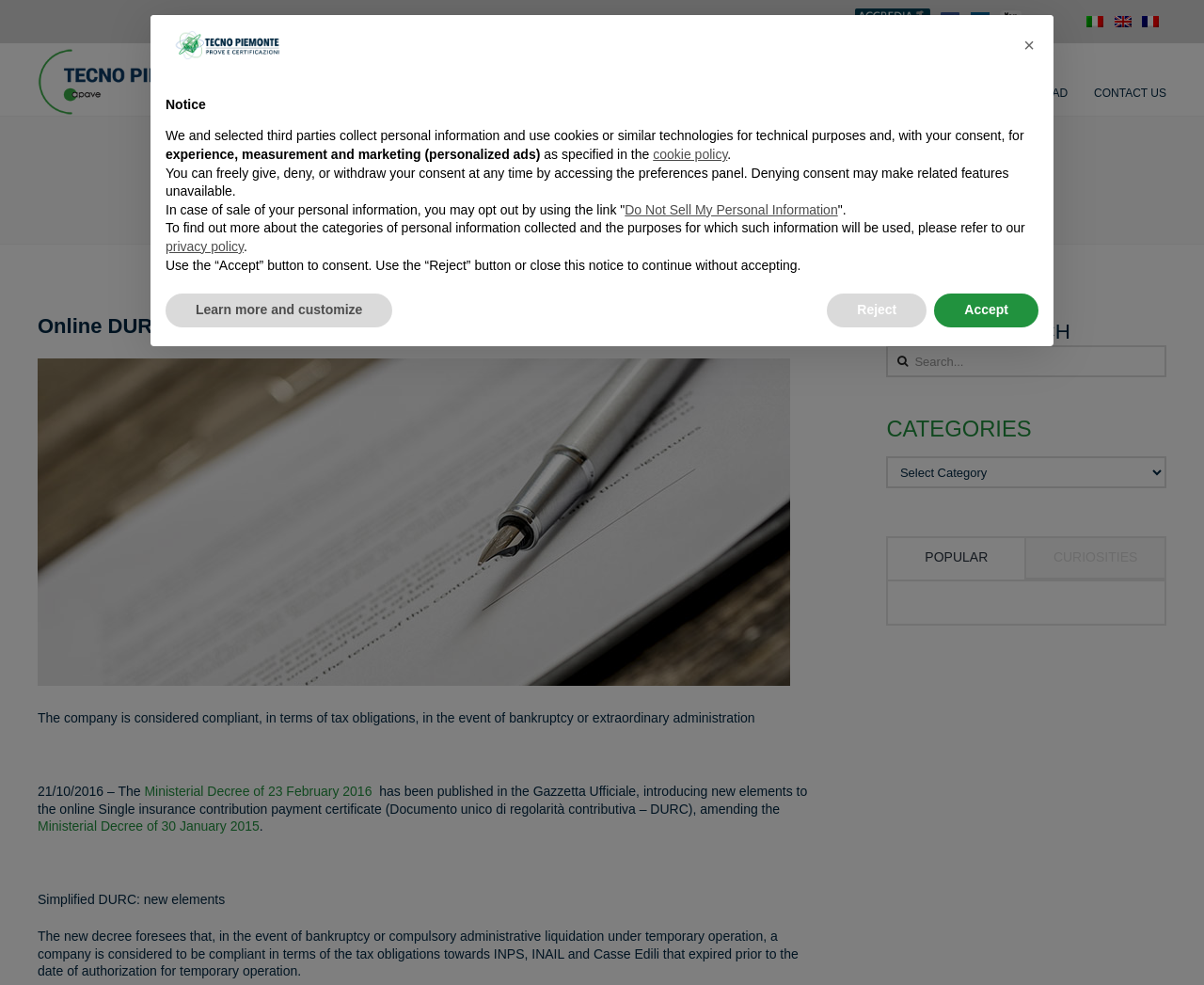Please determine the bounding box coordinates of the clickable area required to carry out the following instruction: "Search for something". The coordinates must be four float numbers between 0 and 1, represented as [left, top, right, bottom].

[0.736, 0.35, 0.969, 0.383]